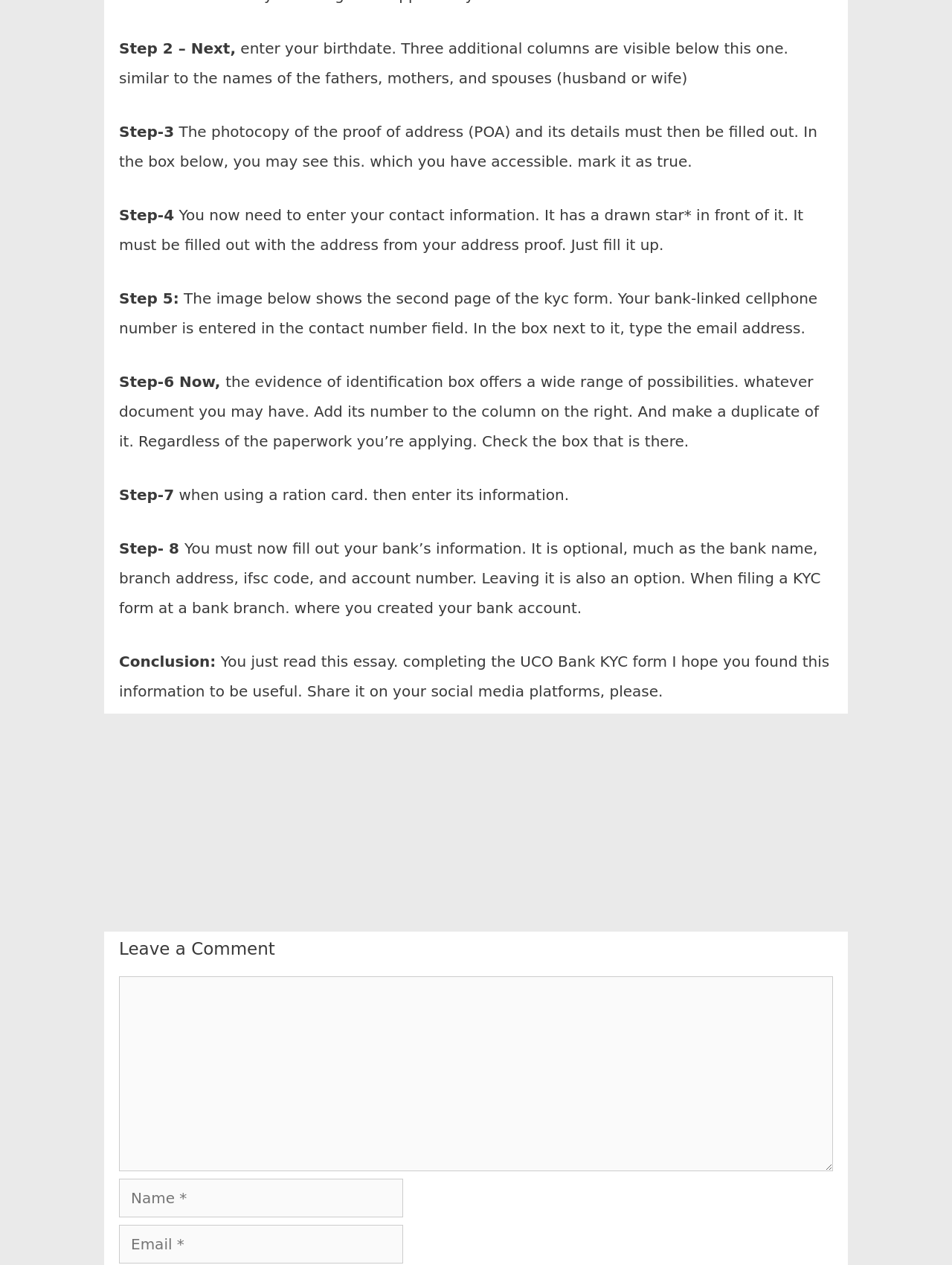Specify the bounding box coordinates of the element's area that should be clicked to execute the given instruction: "Enter your email". The coordinates should be four float numbers between 0 and 1, i.e., [left, top, right, bottom].

[0.125, 0.639, 0.423, 0.669]